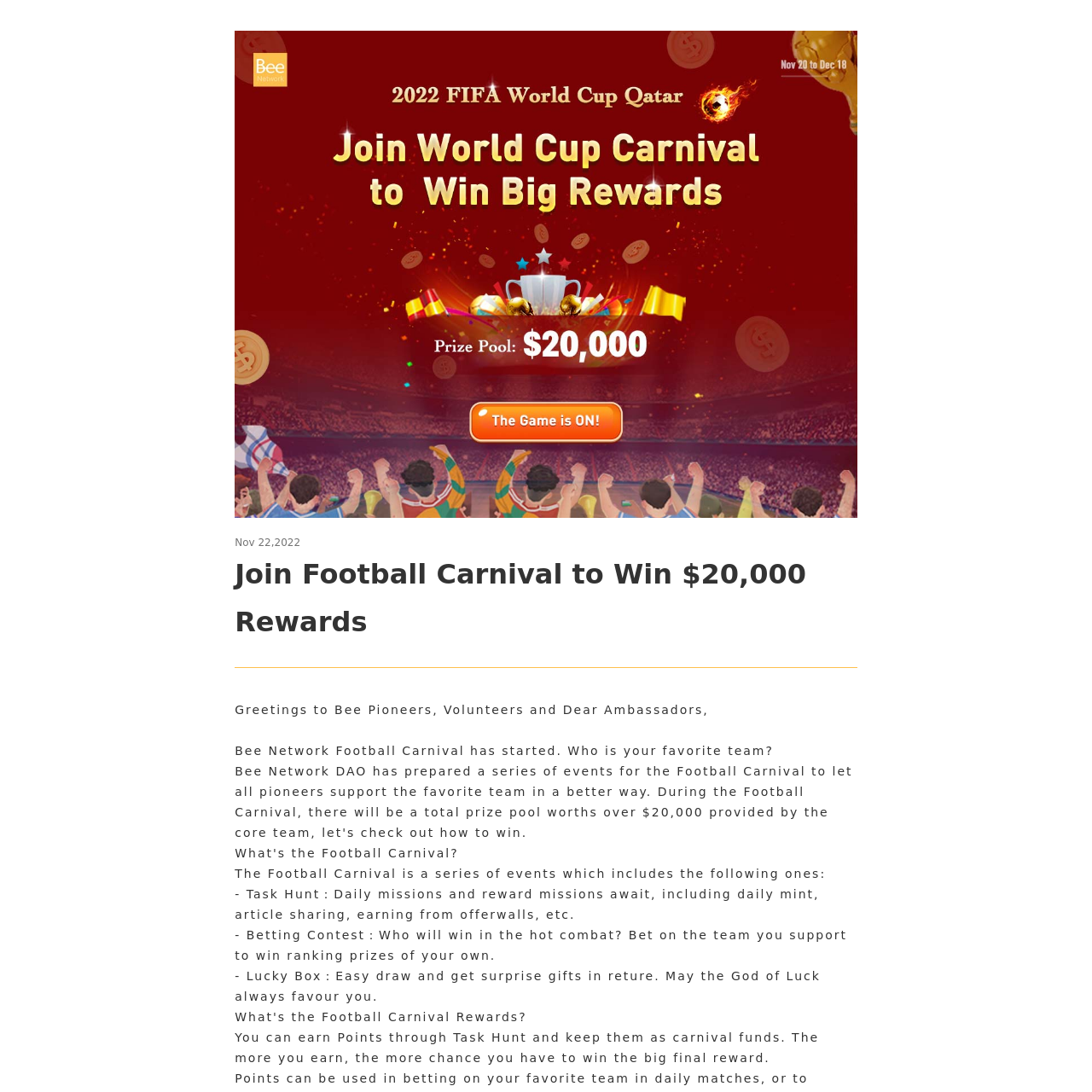What is the total reward amount for the Football Carnival? Study the image bordered by the red bounding box and answer briefly using a single word or a phrase.

$20,000